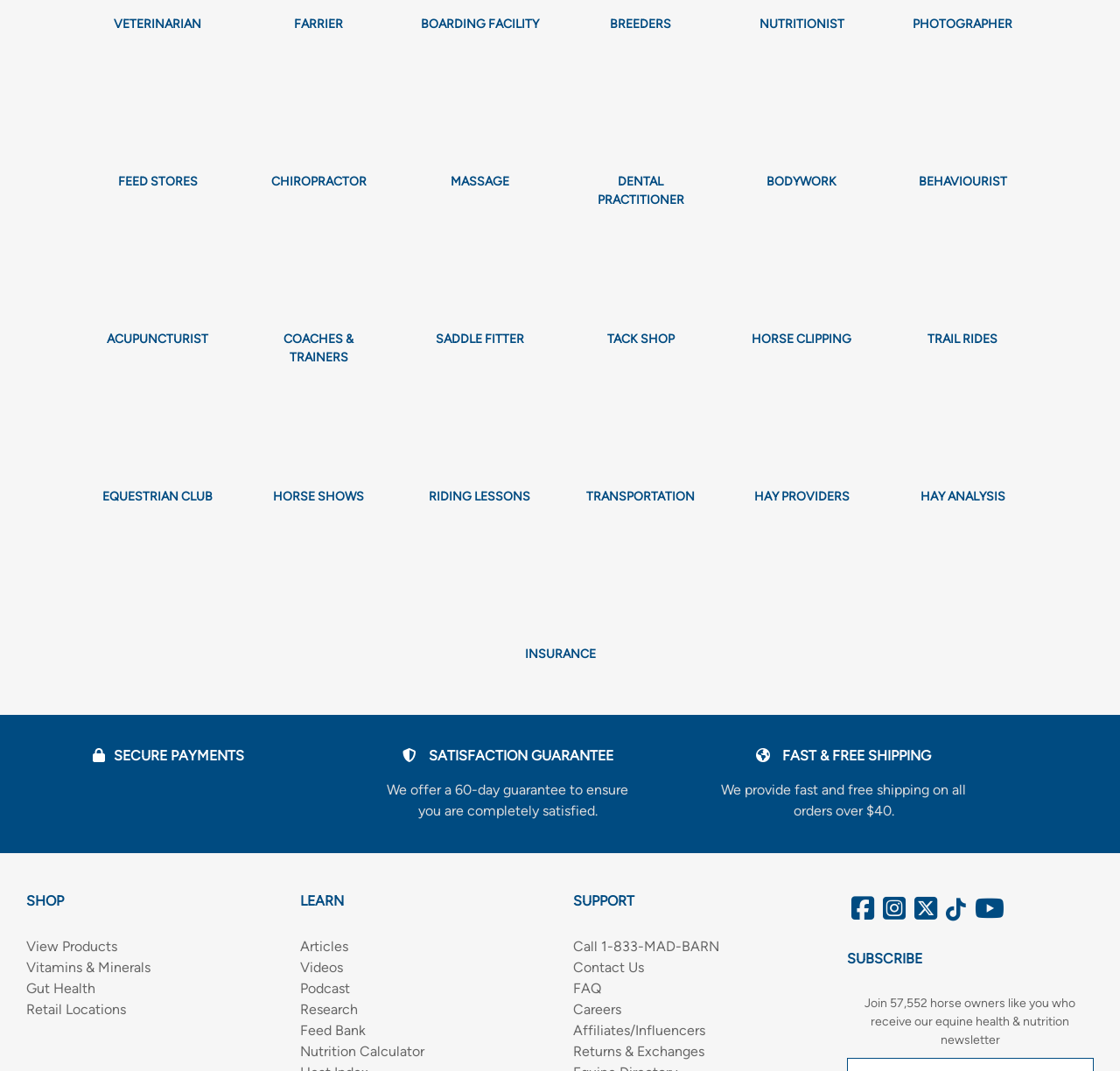Identify the bounding box coordinates for the element that needs to be clicked to fulfill this instruction: "View Products". Provide the coordinates in the format of four float numbers between 0 and 1: [left, top, right, bottom].

[0.023, 0.874, 0.244, 0.894]